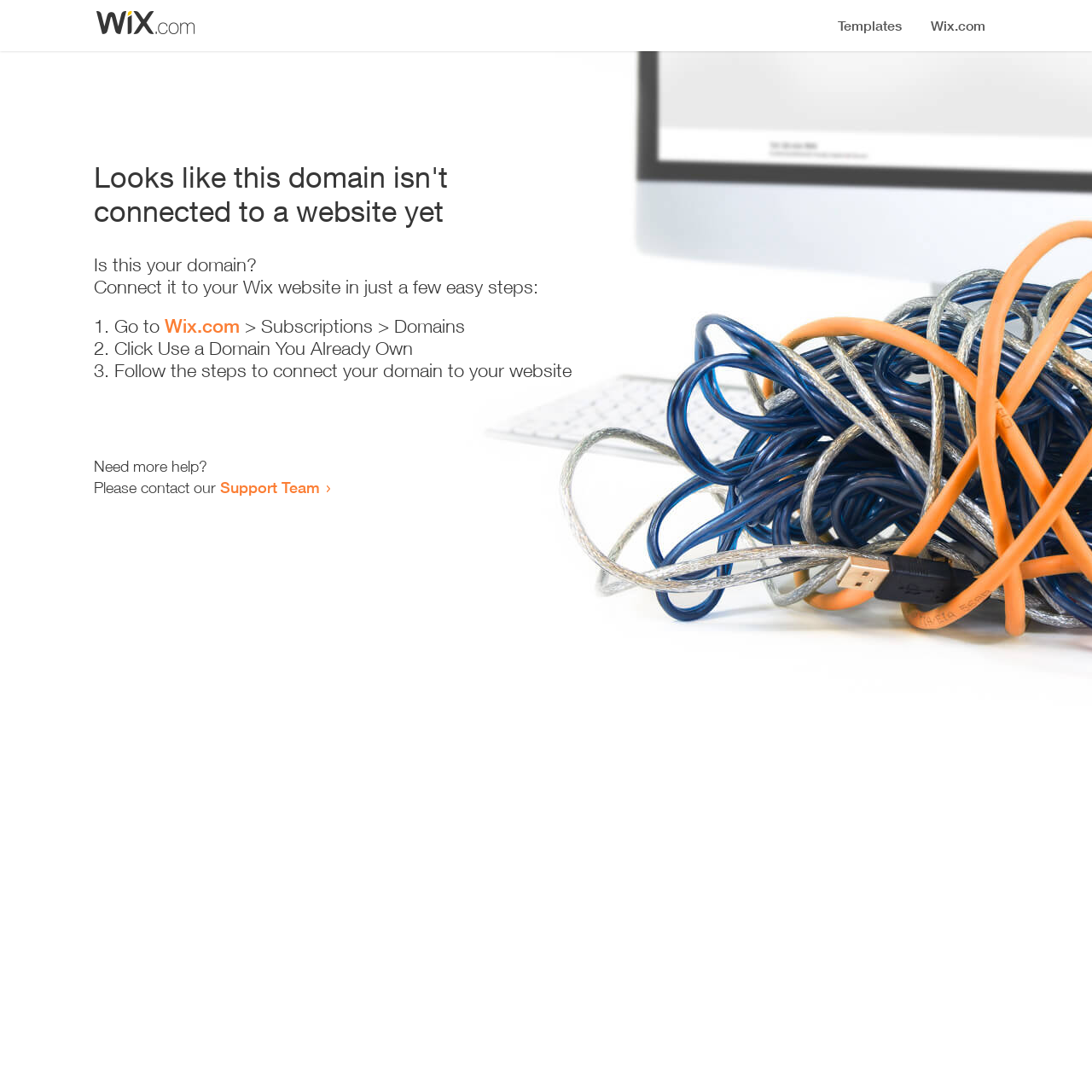Please find and give the text of the main heading on the webpage.

Looks like this domain isn't
connected to a website yet